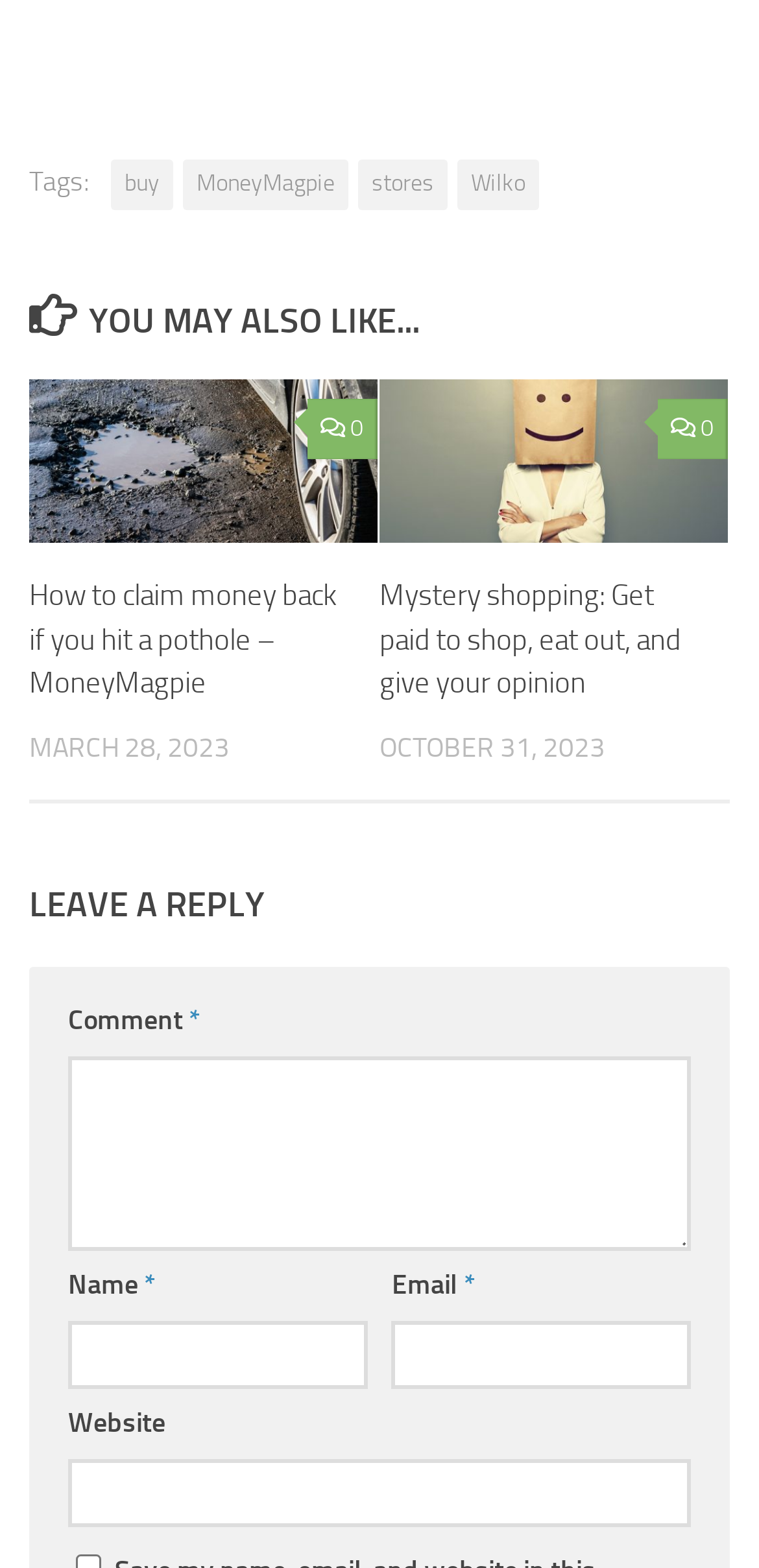Identify the bounding box coordinates of the clickable region to carry out the given instruction: "Click on the 'stores' link".

[0.472, 0.102, 0.59, 0.134]